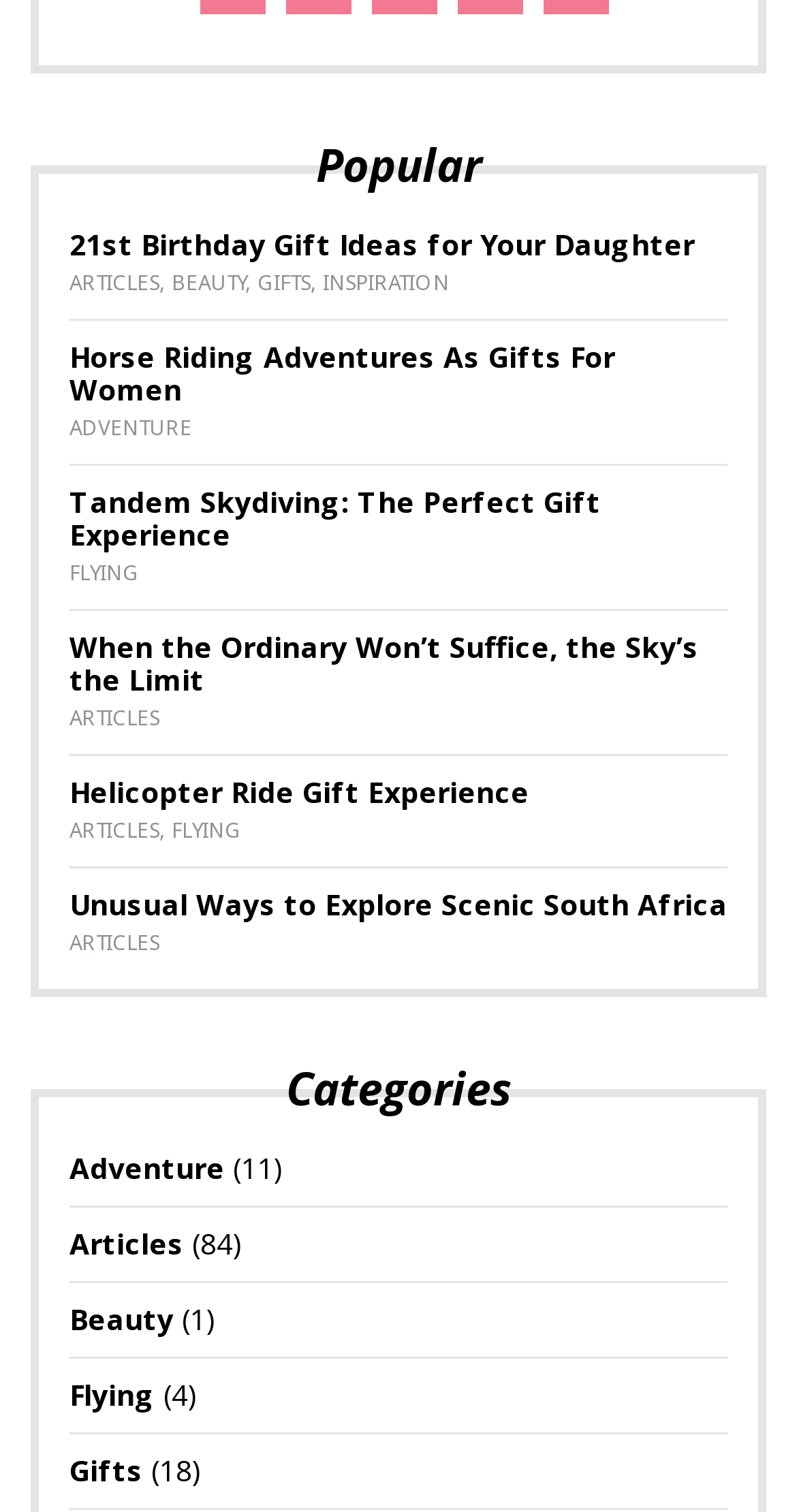Answer the question briefly using a single word or phrase: 
What is the first category listed?

Adventure